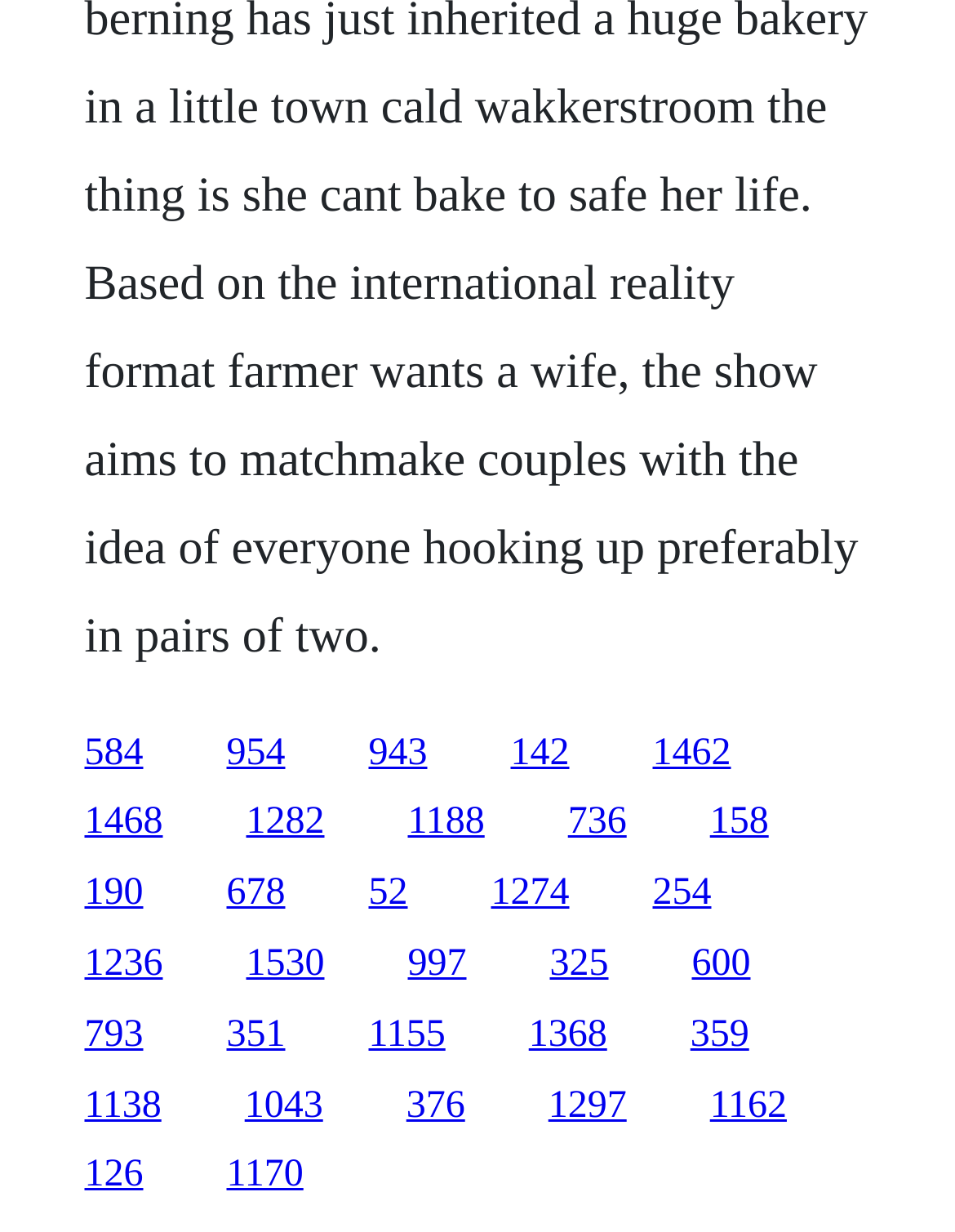Are the links of similar size?
Look at the image and respond with a one-word or short phrase answer.

Yes